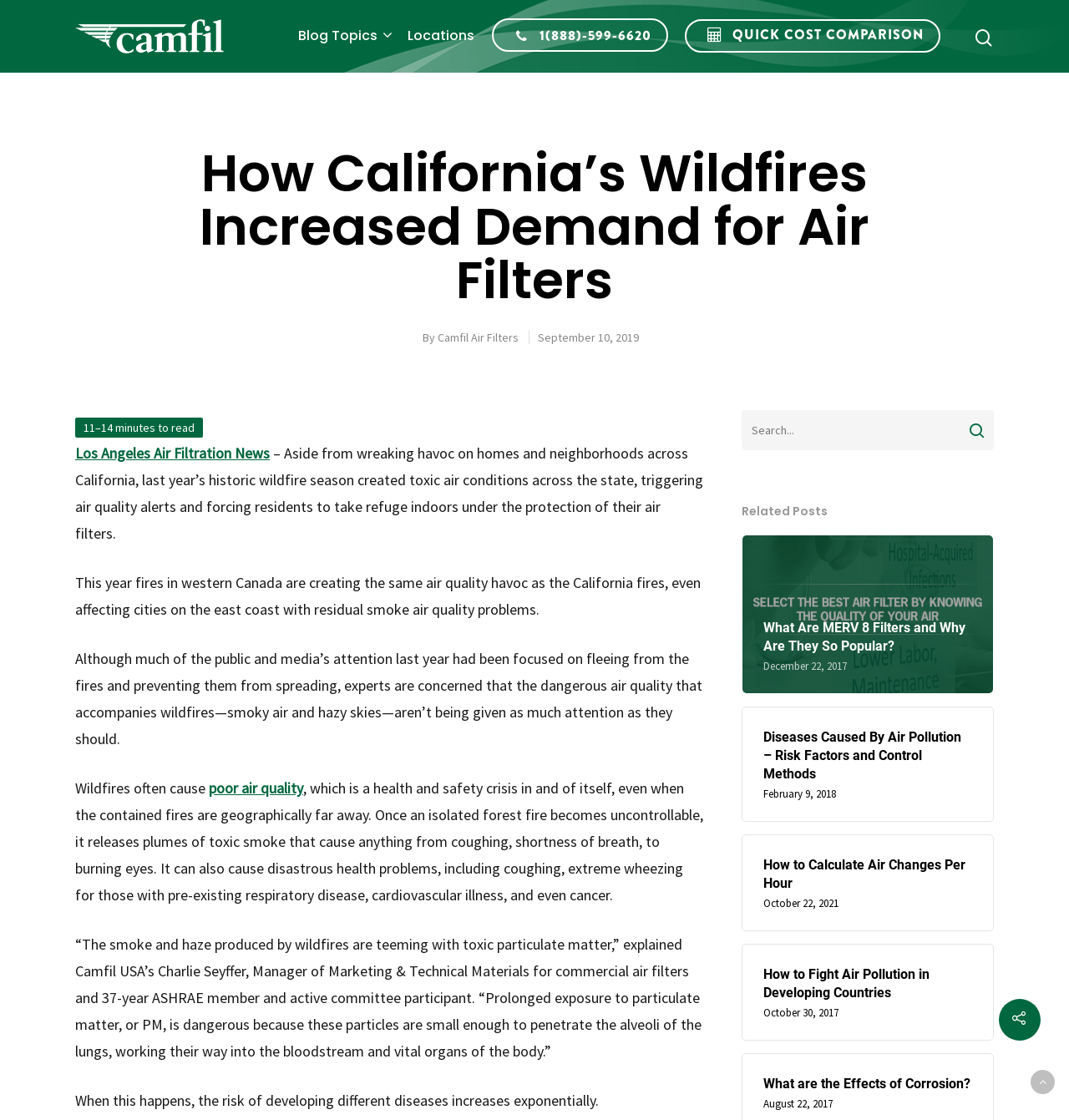What is the health risk of prolonged exposure to particulate matter?
Provide a well-explained and detailed answer to the question.

According to the text, prolonged exposure to particulate matter is dangerous because these particles are small enough to penetrate the alveoli of the lungs, working their way into the bloodstream and vital organs of the body, increasing the risk of developing different diseases.